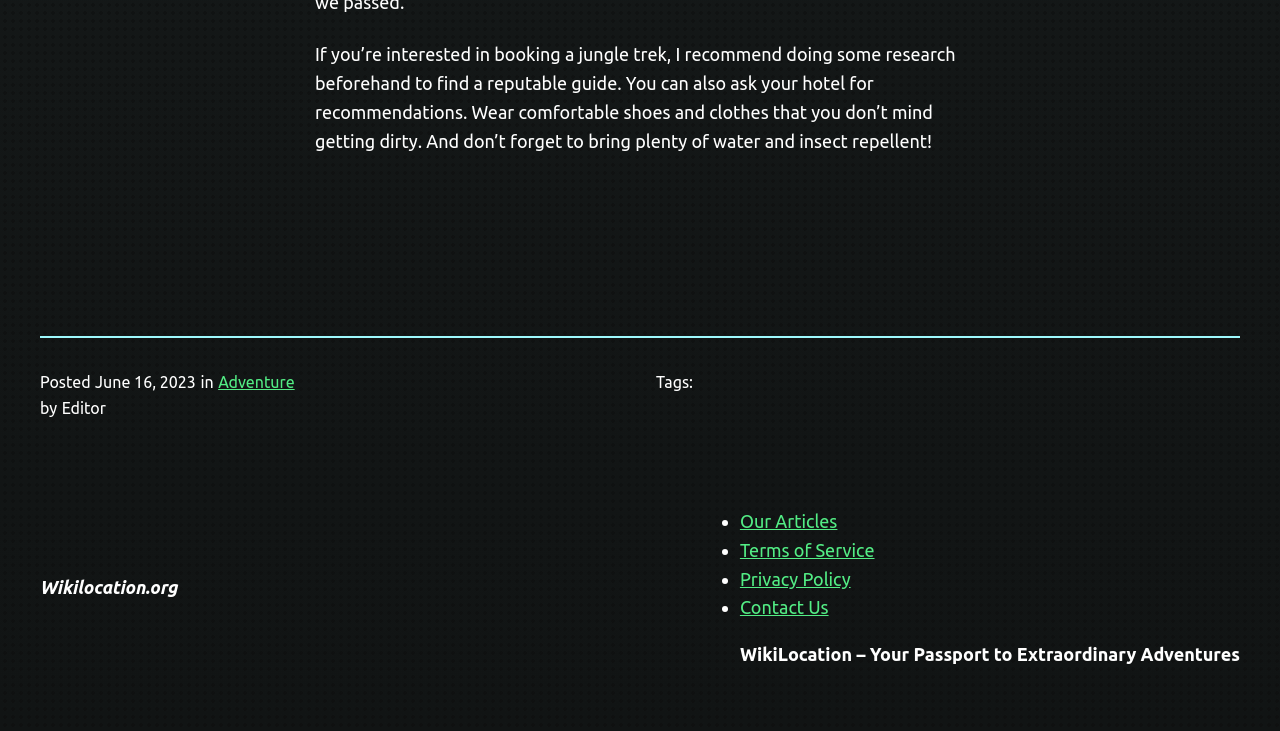Provide a one-word or short-phrase answer to the question:
What is the name of the website?

WikiLocation